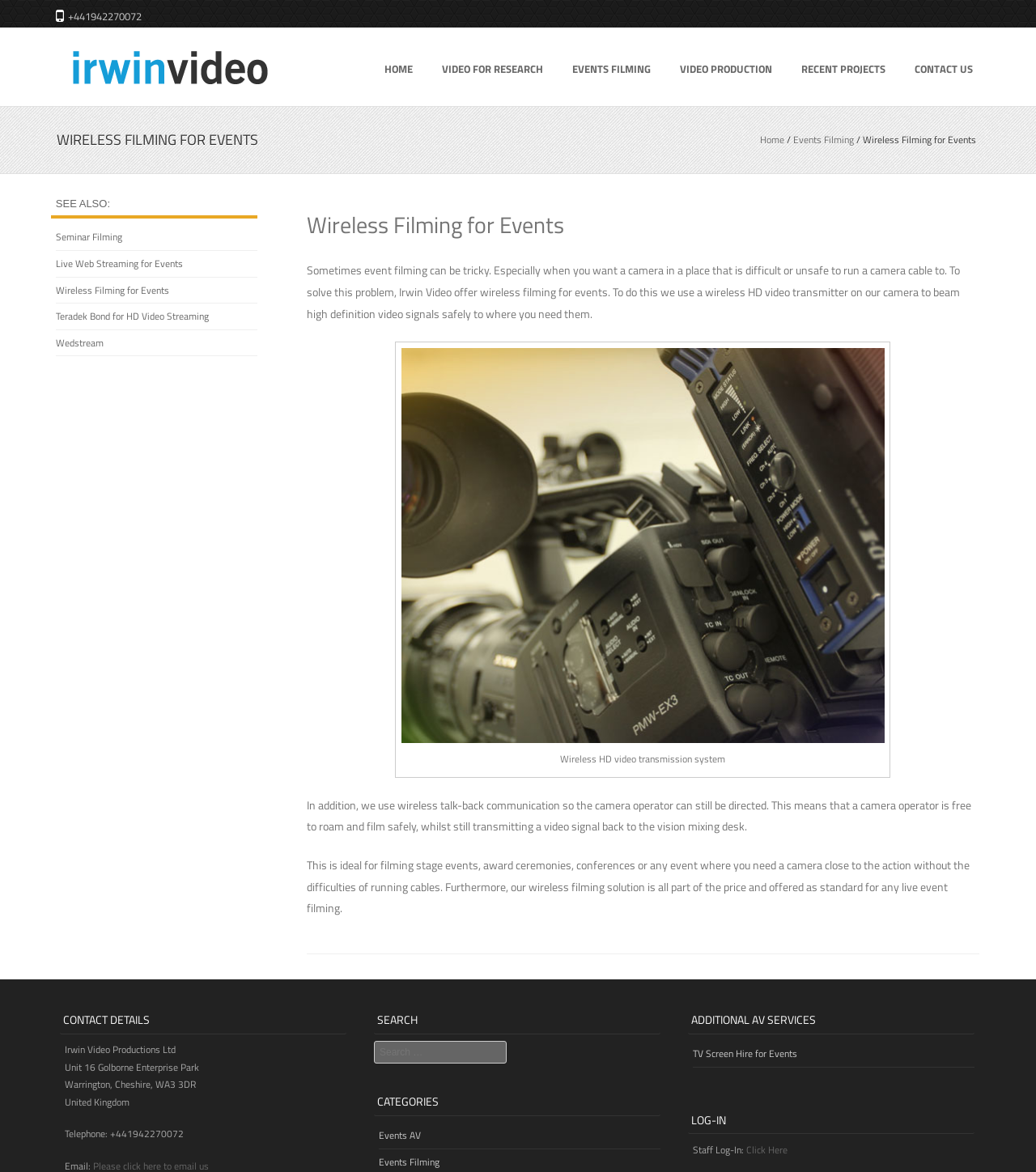Can you find the bounding box coordinates of the area I should click to execute the following instruction: "Click the 'CONTACT US' link"?

[0.869, 0.023, 0.953, 0.088]